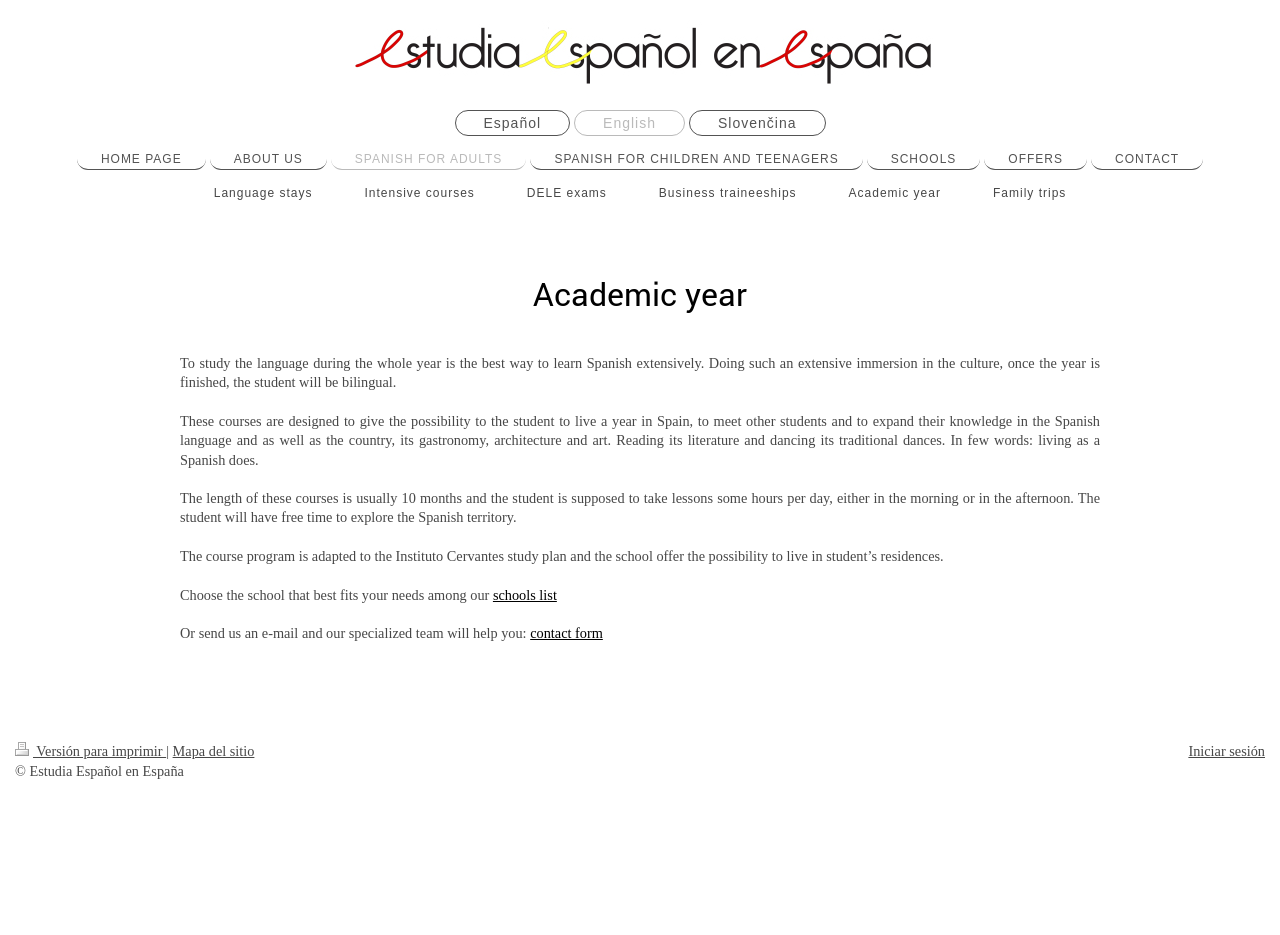Analyze the image and give a detailed response to the question:
How long do the 'Academic year' courses usually last?

Based on the static text element with ID 205, I found that the 'Academic year' courses usually last for 10 months, during which students take lessons some hours per day and have free time to explore the Spanish territory.